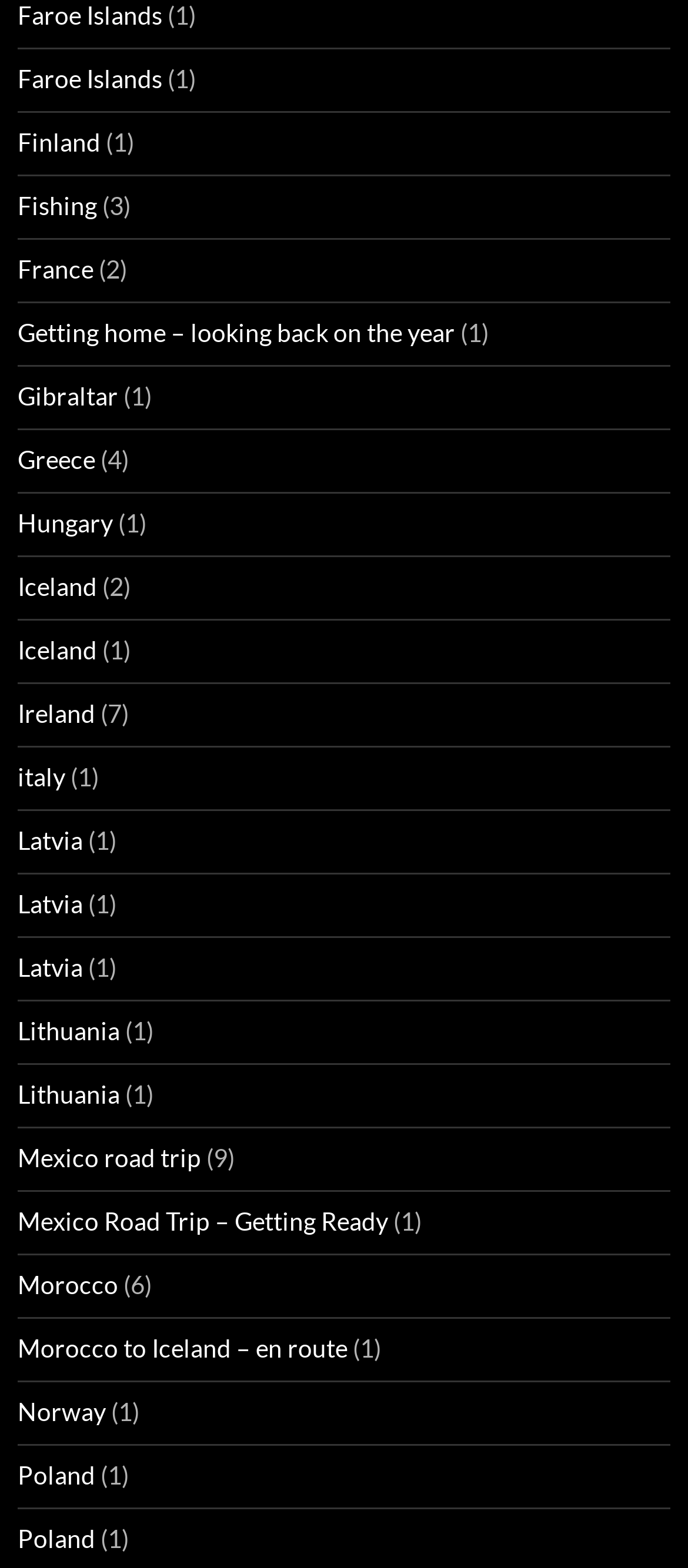How many links have a number in their text?
Answer the question using a single word or phrase, according to the image.

5